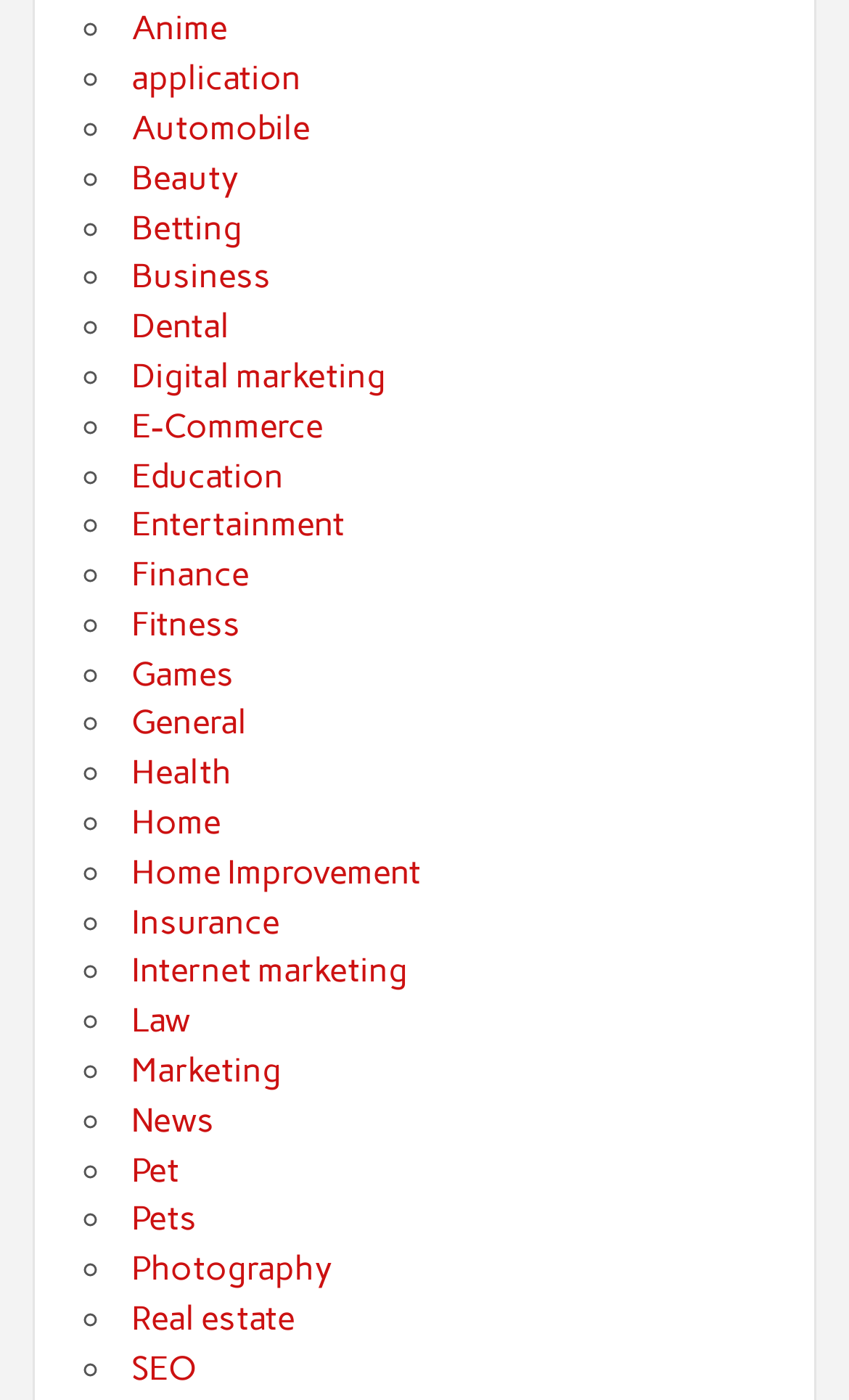Please answer the following question using a single word or phrase: What is the category listed below 'Automobile'?

Beauty